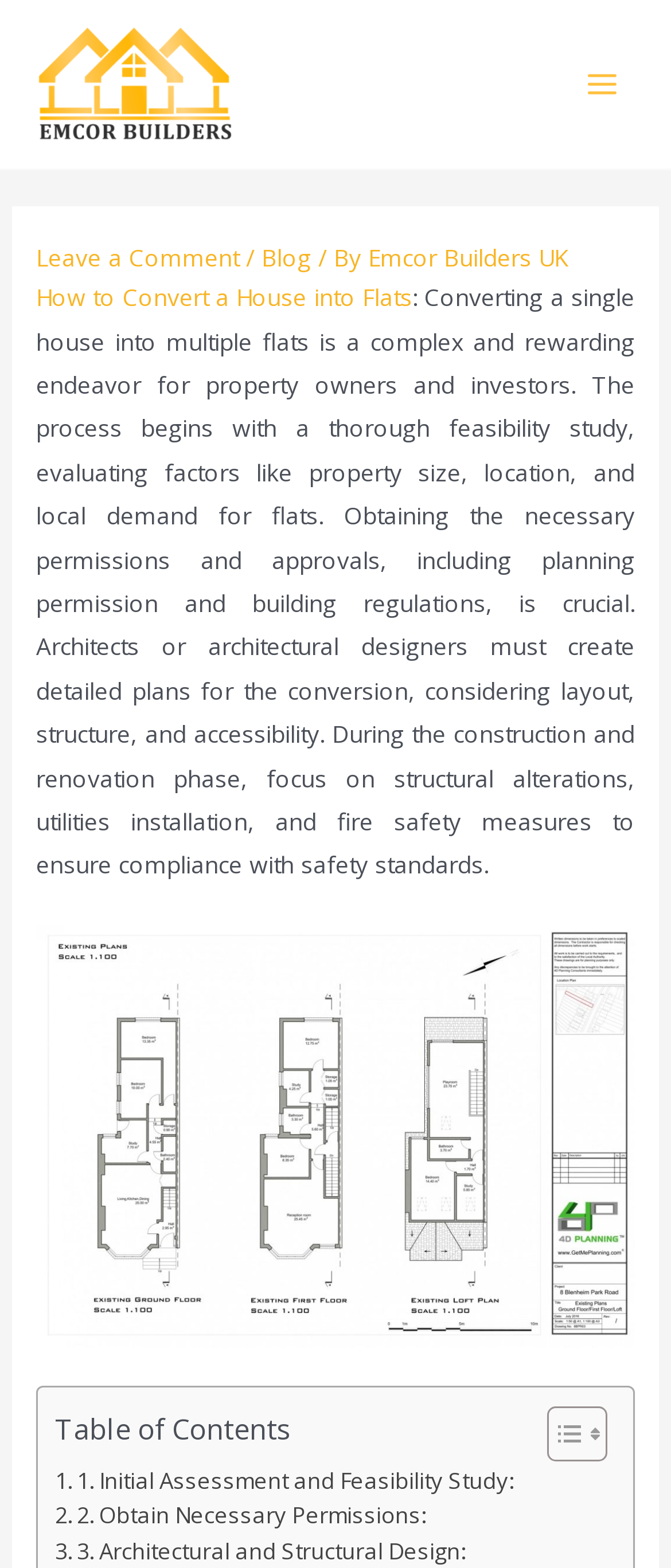Please answer the following question as detailed as possible based on the image: 
What is the name of the company?

The name of the company can be found in the top-left corner of the webpage, where the logo is located. The text 'EMCOR BUILDERS' is written next to the logo, indicating that it is the name of the company.